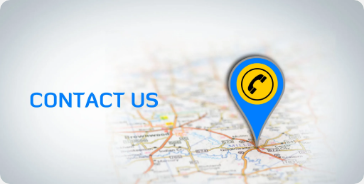Generate a detailed caption that describes the image.

The image prominently features a blue location pin icon with a yellow phone symbol, set against a blurred map background. To the left of the icon, bold text reads "CONTACT US," emphasizing the importance of communication and engagement. This visual element likely indicates the school's commitment to accessibility and support for inquiries. Accompanying this image, the contact details include multiple phone numbers and email addresses, providing clear channels for prospective parents or guardians to reach out for information, suggestions, or questions regarding the services and educational offerings at Pure Springs International School.